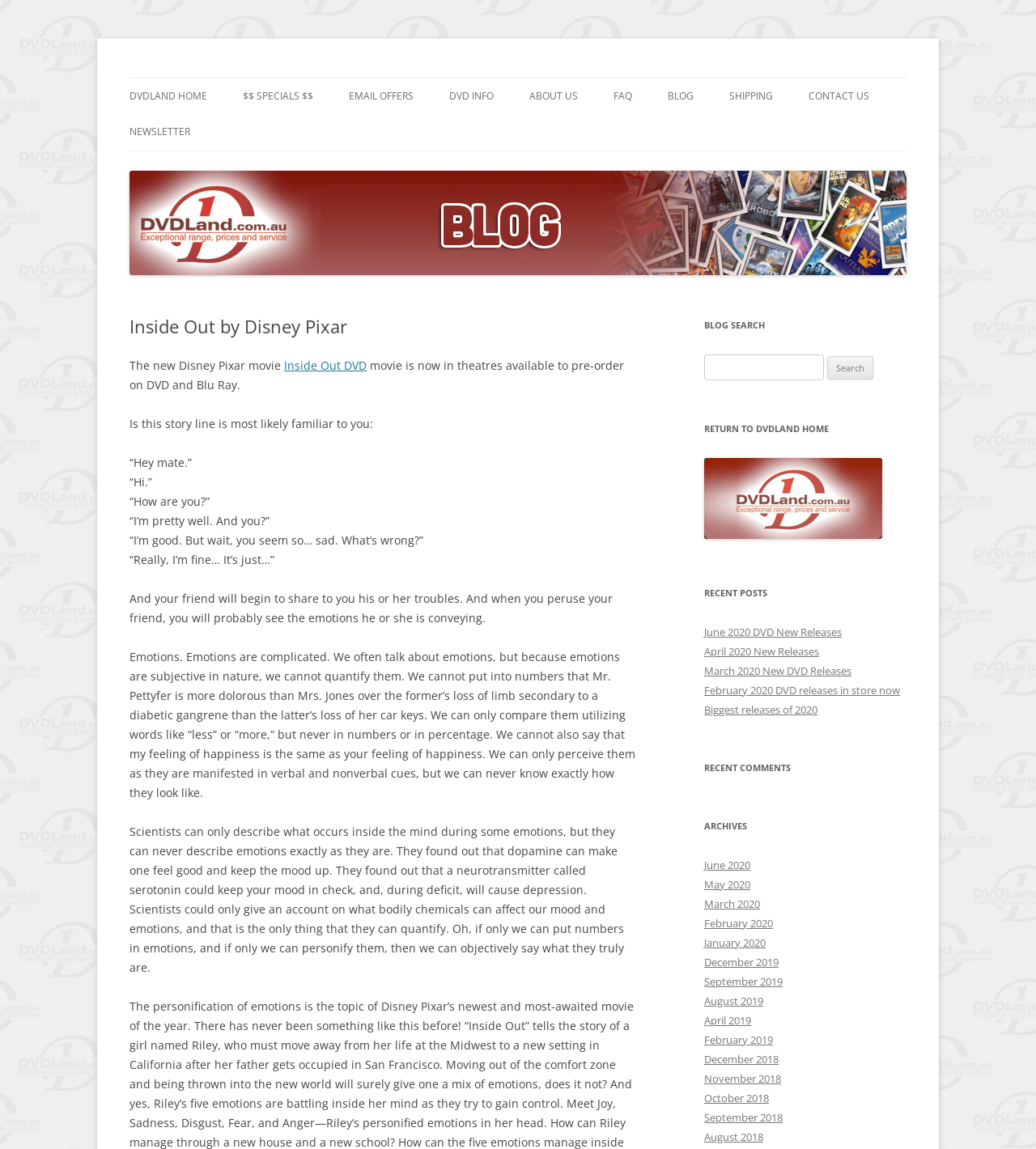Please identify the bounding box coordinates for the region that you need to click to follow this instruction: "Click on the 'DVDLAND HOME' link".

[0.125, 0.068, 0.2, 0.1]